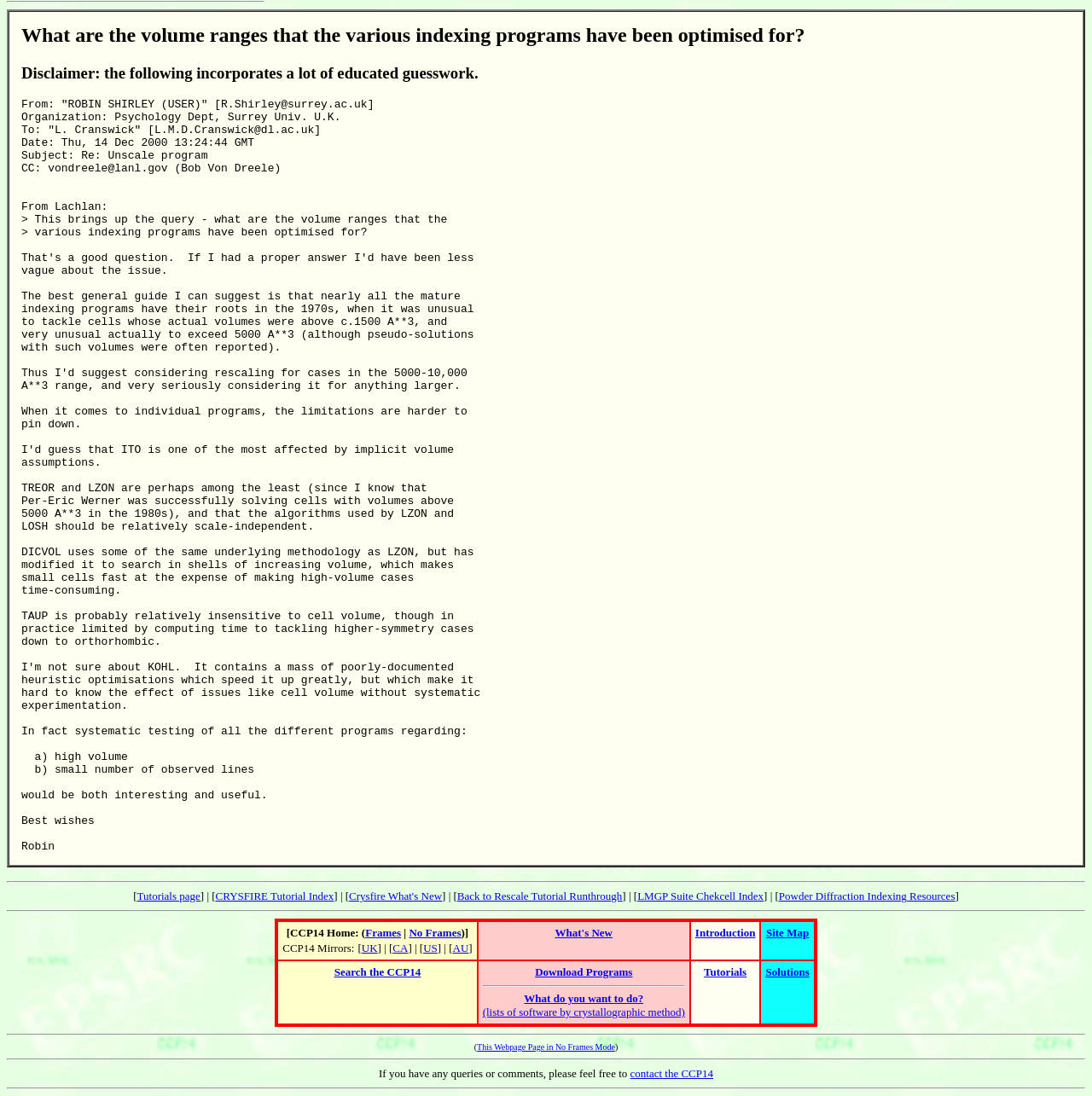Please determine the bounding box coordinates, formatted as (top-left x, top-left y, bottom-right x, bottom-right y), with all values as floating point numbers between 0 and 1. Identify the bounding box of the region described as: Back to Rescale Tutorial Runthrough

[0.419, 0.812, 0.57, 0.824]